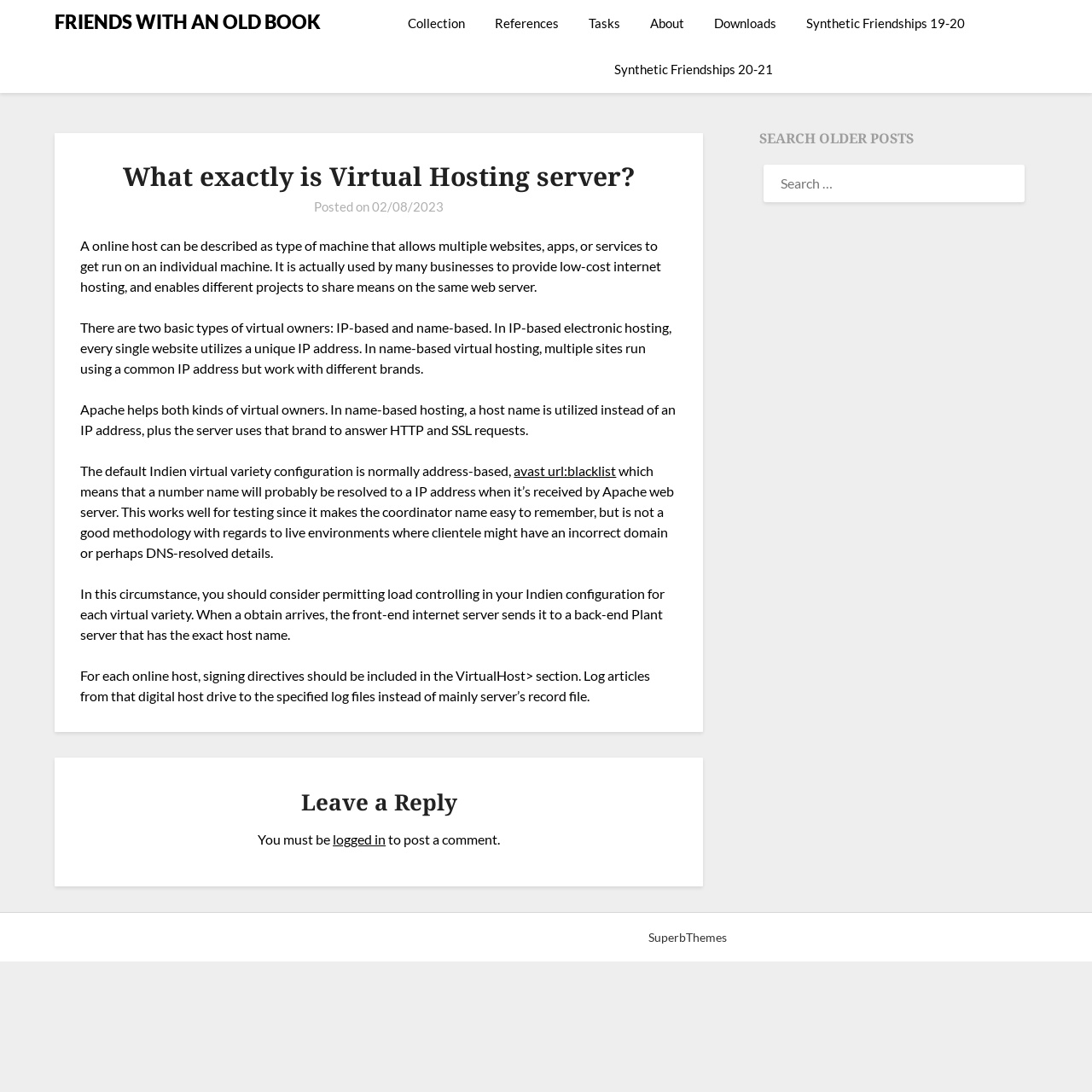Please find the bounding box coordinates of the section that needs to be clicked to achieve this instruction: "Search for older posts".

[0.696, 0.144, 0.934, 0.191]